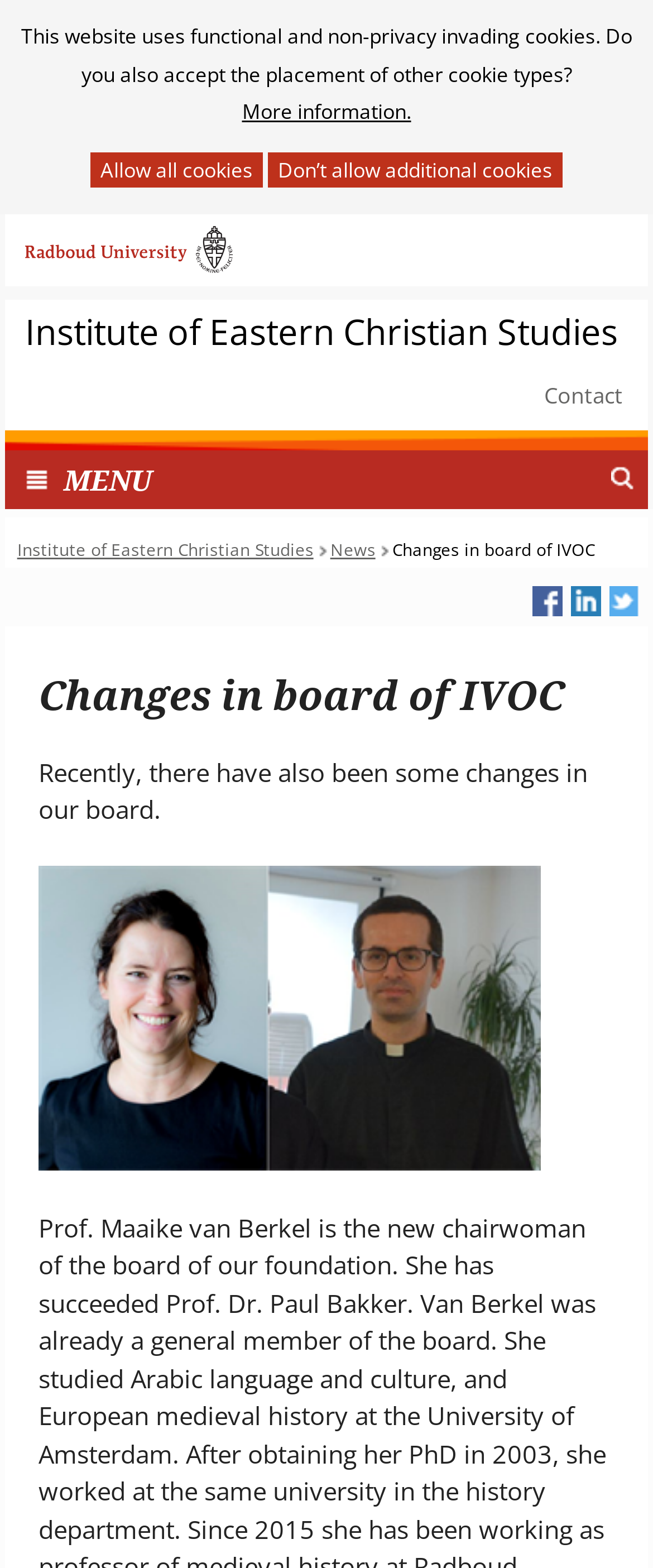What is the purpose of the 'Allow all cookies' button?
Use the image to give a comprehensive and detailed response to the question.

The webpage has a dialog box with the text 'This website uses functional and non-privacy invading cookies. Do you also accept the placement of other cookie types?' and a button 'Allow all cookies', indicating that the purpose of the button is to allow all types of cookies.